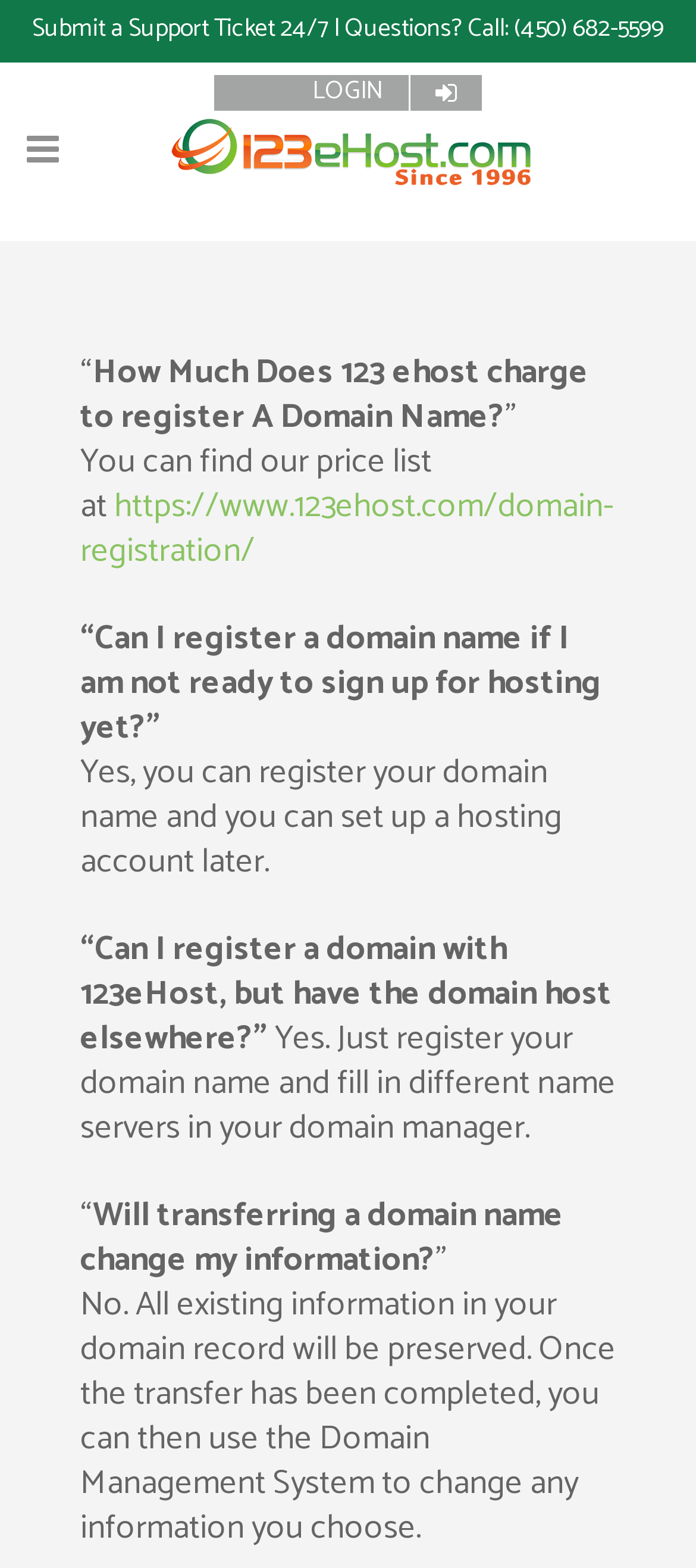Elaborate on the information and visuals displayed on the webpage.

The webpage is a FAQ page for a business web hosting service, specifically 123eHost. At the top, there is a navigation section with a "Submit a Support Ticket 24/7" link and a phone number "(450) 682-5599" for customer support. Next to it, there is a "LOGIN" link with an icon. Below this section, there is a logo of 123eHost.

The main content of the page is divided into several sections, each containing a question and its corresponding answer. There are five questions in total, each with a quote mark at the beginning and end of the question. The questions are: "How Much Does 123 ehost charge to register A Domain Name?", "Can I register a domain name if I am not ready to sign up for hosting yet?", "Can I register a domain with 123eHost, but have the domain host elsewhere?", and "Will transferring a domain name change my information?".

Each question is followed by a brief answer, which provides a clear and concise response to the question. The answers are positioned directly below their corresponding questions. There are no images on the page except for the logo of 123eHost at the top. The overall layout is organized, with clear headings and concise text, making it easy to read and understand.